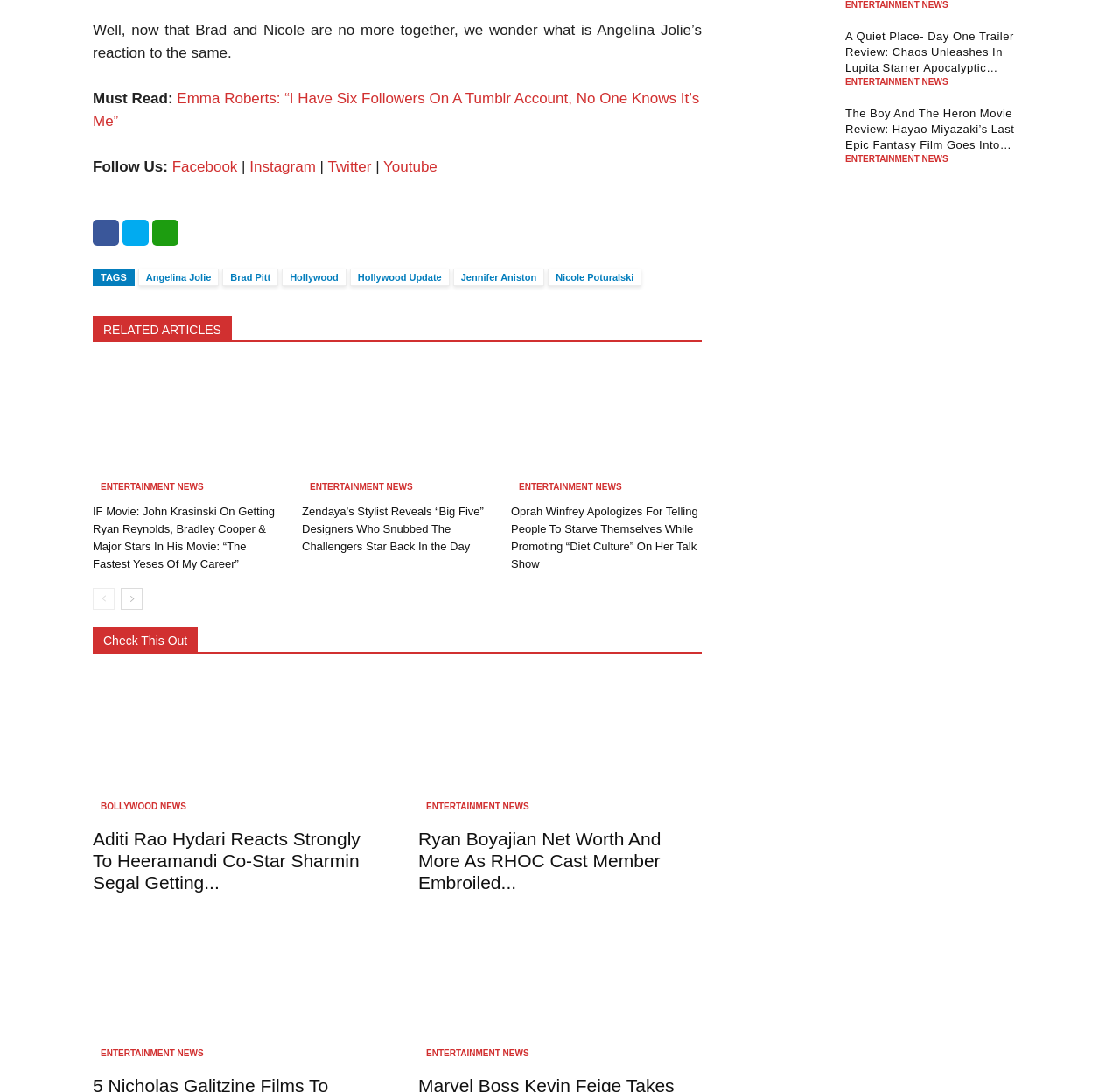What is the last article about?
Refer to the screenshot and respond with a concise word or phrase.

Marvel Boss Kevin Feige